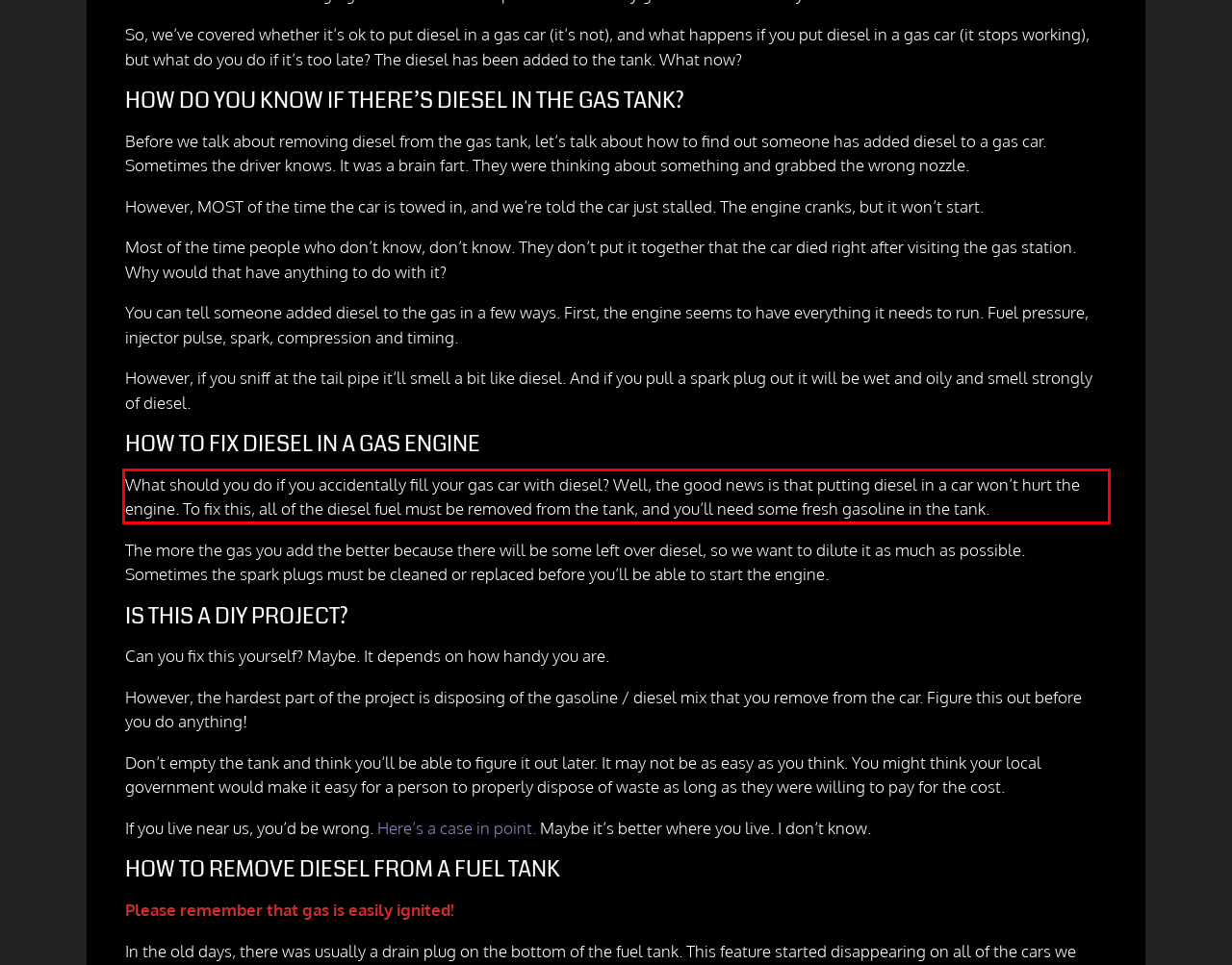Review the screenshot of the webpage and recognize the text inside the red rectangle bounding box. Provide the extracted text content.

What should you do if you accidentally fill your gas car with diesel? Well, the good news is that putting diesel in a car won’t hurt the engine. To fix this, all of the diesel fuel must be removed from the tank, and you’ll need some fresh gasoline in the tank.